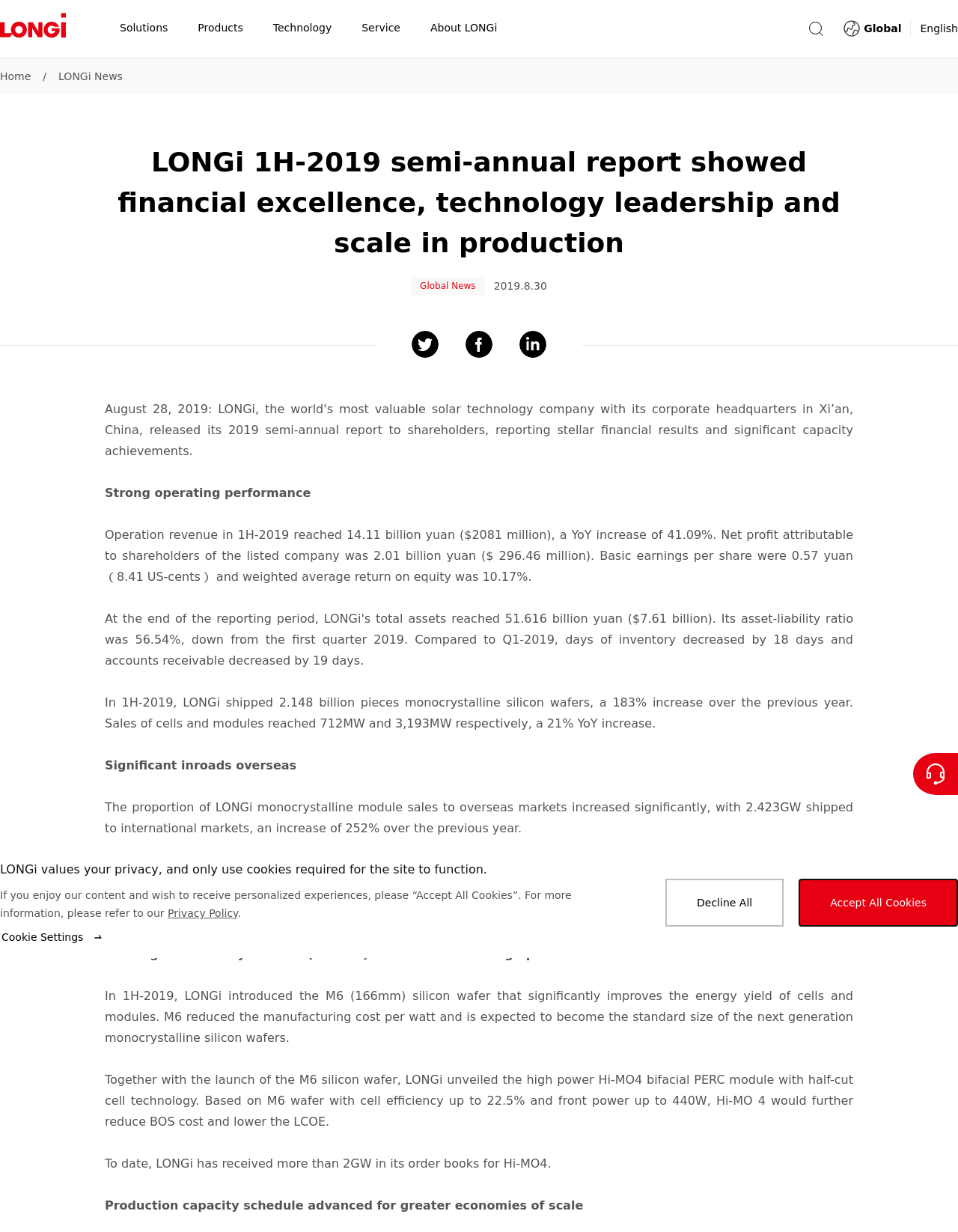Generate the text content of the main heading of the webpage.

LONGi 1H-2019 semi-annual report showed financial excellence, technology leadership and scale in production